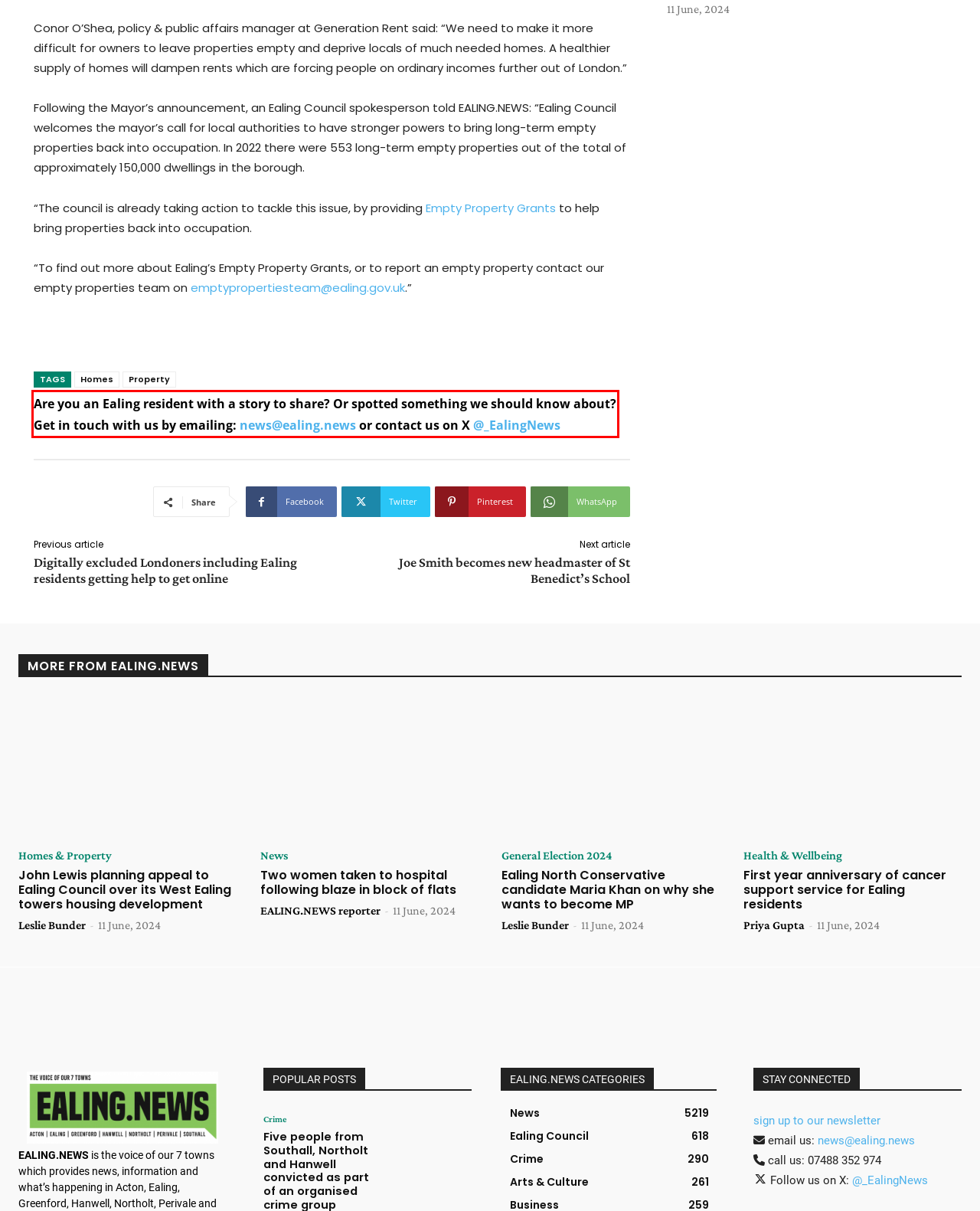There is a screenshot of a webpage with a red bounding box around a UI element. Please use OCR to extract the text within the red bounding box.

Are you an Ealing resident with a story to share? Or spotted something we should know about? Get in touch with us by emailing: news@ealing.news or contact us on X @_EalingNews